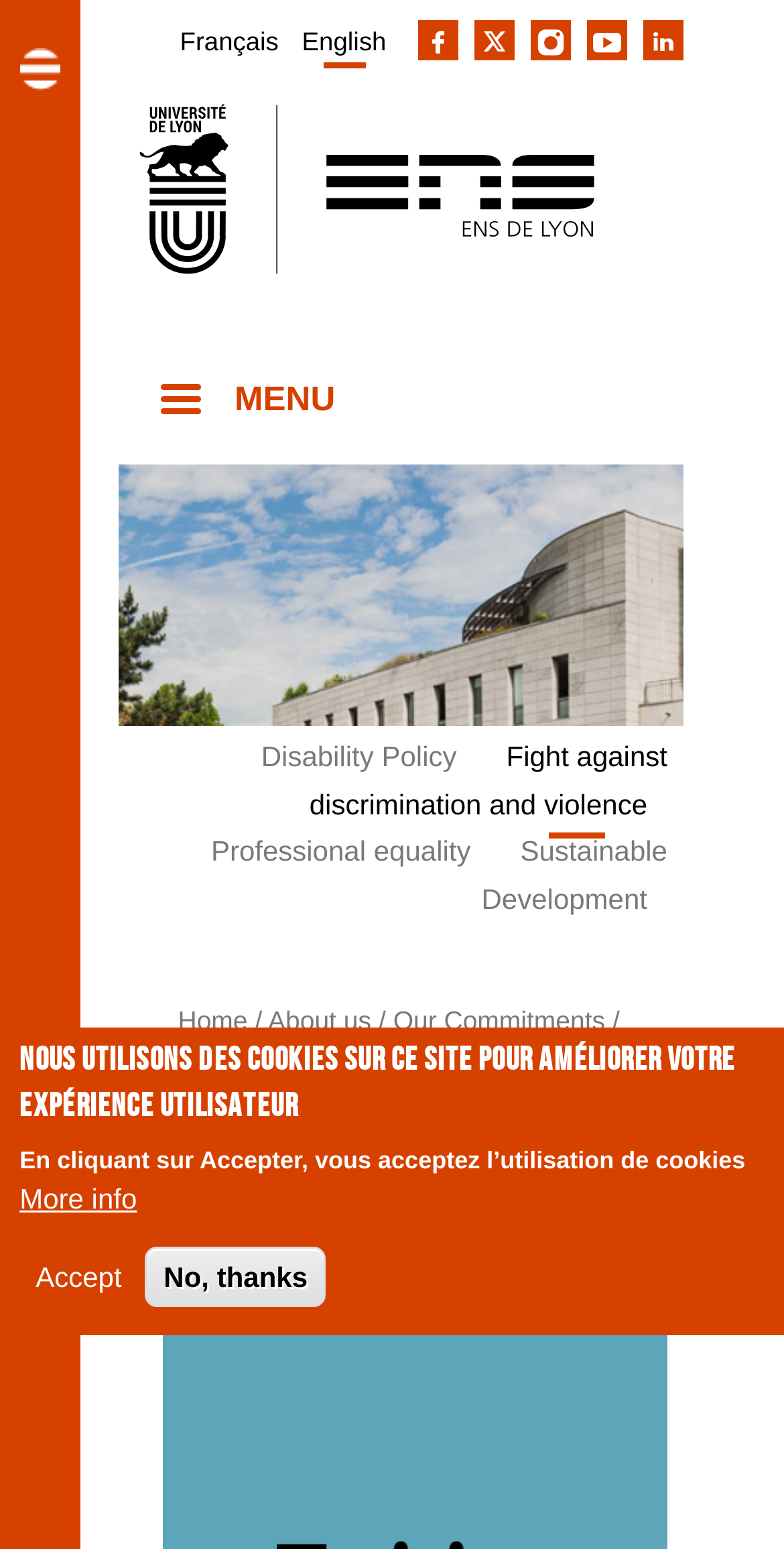Select the bounding box coordinates of the element I need to click to carry out the following instruction: "View the Nordic Style Golden Hydroponic Iron Line Flower Vase product".

None